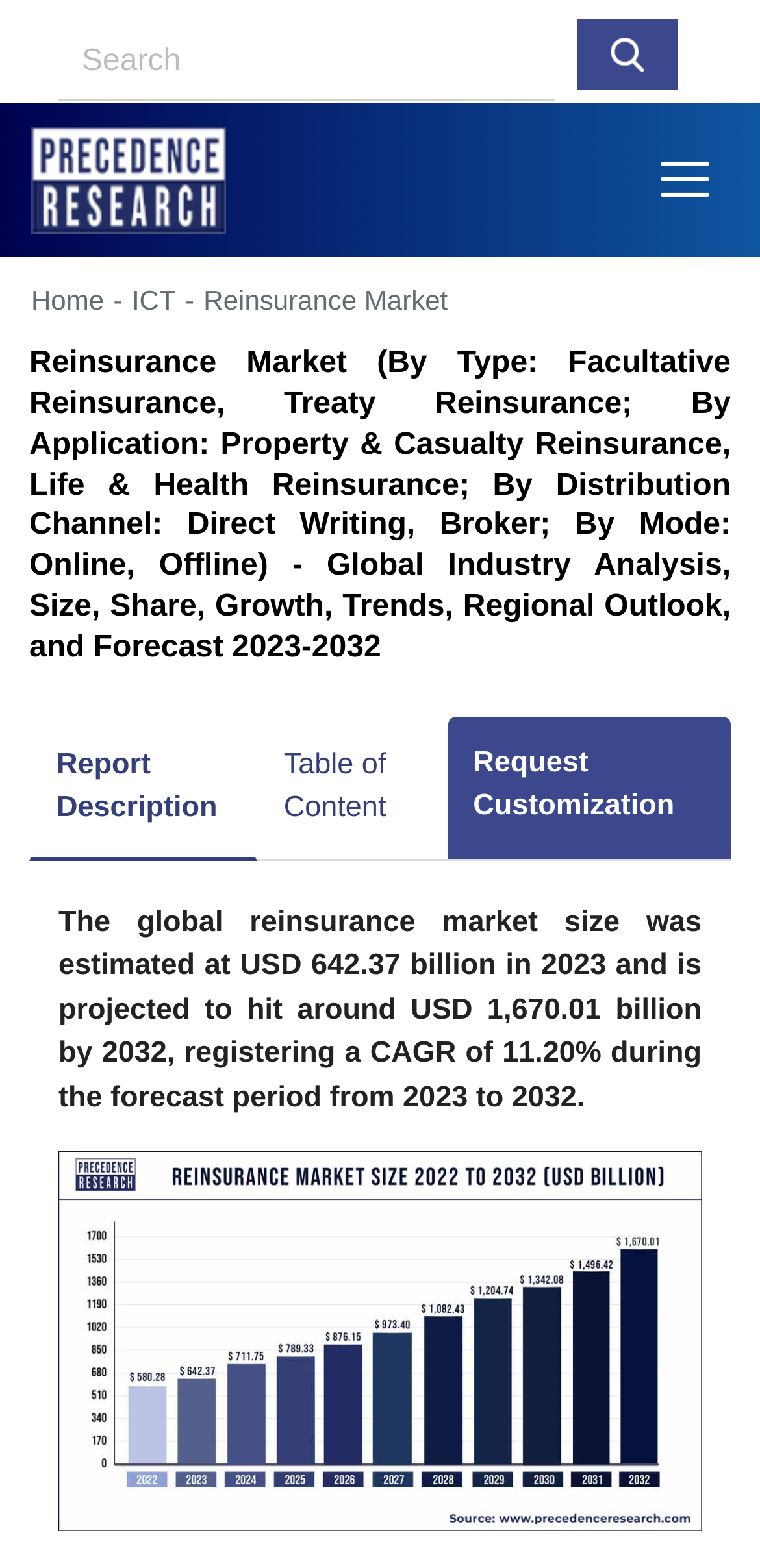What is the text of the webpage's headline?

Reinsurance Market (By Type: Facultative Reinsurance, Treaty Reinsurance; By Application: Property & Casualty Reinsurance, Life & Health Reinsurance; By Distribution Channel: Direct Writing, Broker; By Mode: Online, Offline) - Global Industry Analysis, Size, Share, Growth, Trends, Regional Outlook, and Forecast 2023-2032